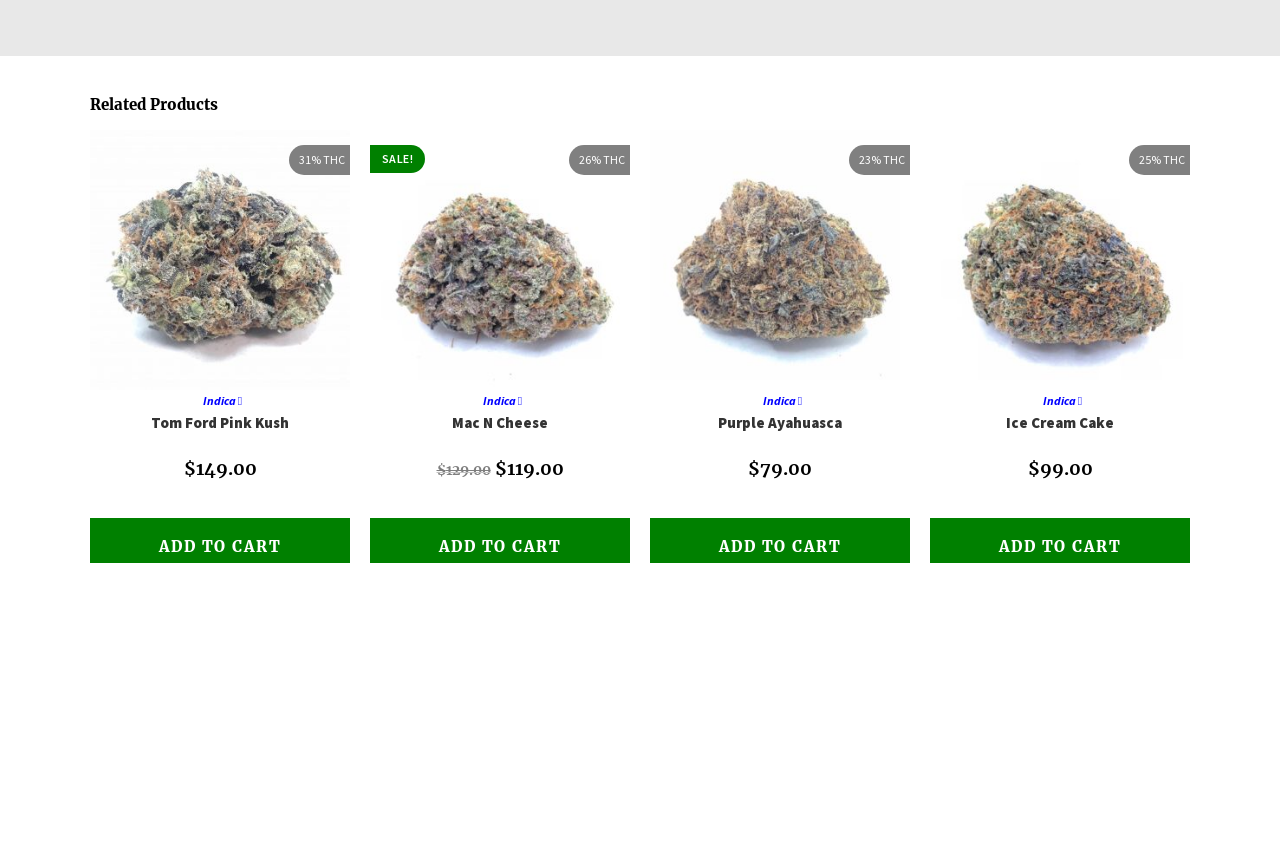Determine the bounding box coordinates of the region to click in order to accomplish the following instruction: "Click on the 'Tom Ford Pink Kush' link". Provide the coordinates as four float numbers between 0 and 1, specifically [left, top, right, bottom].

[0.07, 0.292, 0.273, 0.313]